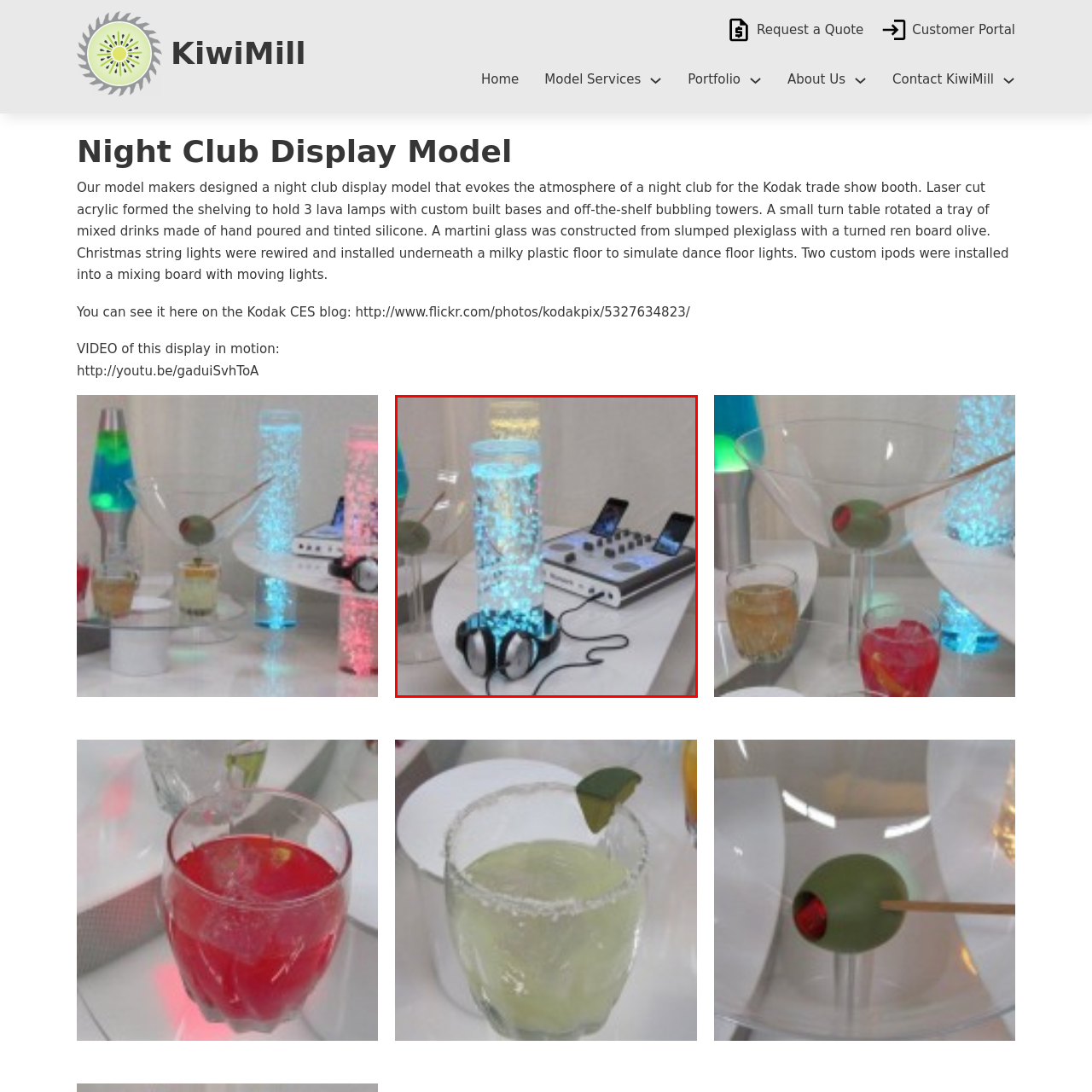How many smartphones are placed near the audio mixing console?
Examine the content inside the red bounding box and give a comprehensive answer to the question.

The question asks about the number of smartphones placed near the audio mixing console. By analyzing the image, I see that two smartphones are placed on either side of the console, which answers the question.